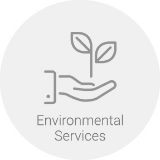What is the significance of the soft lines and muted colors?
Based on the image, give a concise answer in the form of a single word or short phrase.

Care and stewardship towards nature